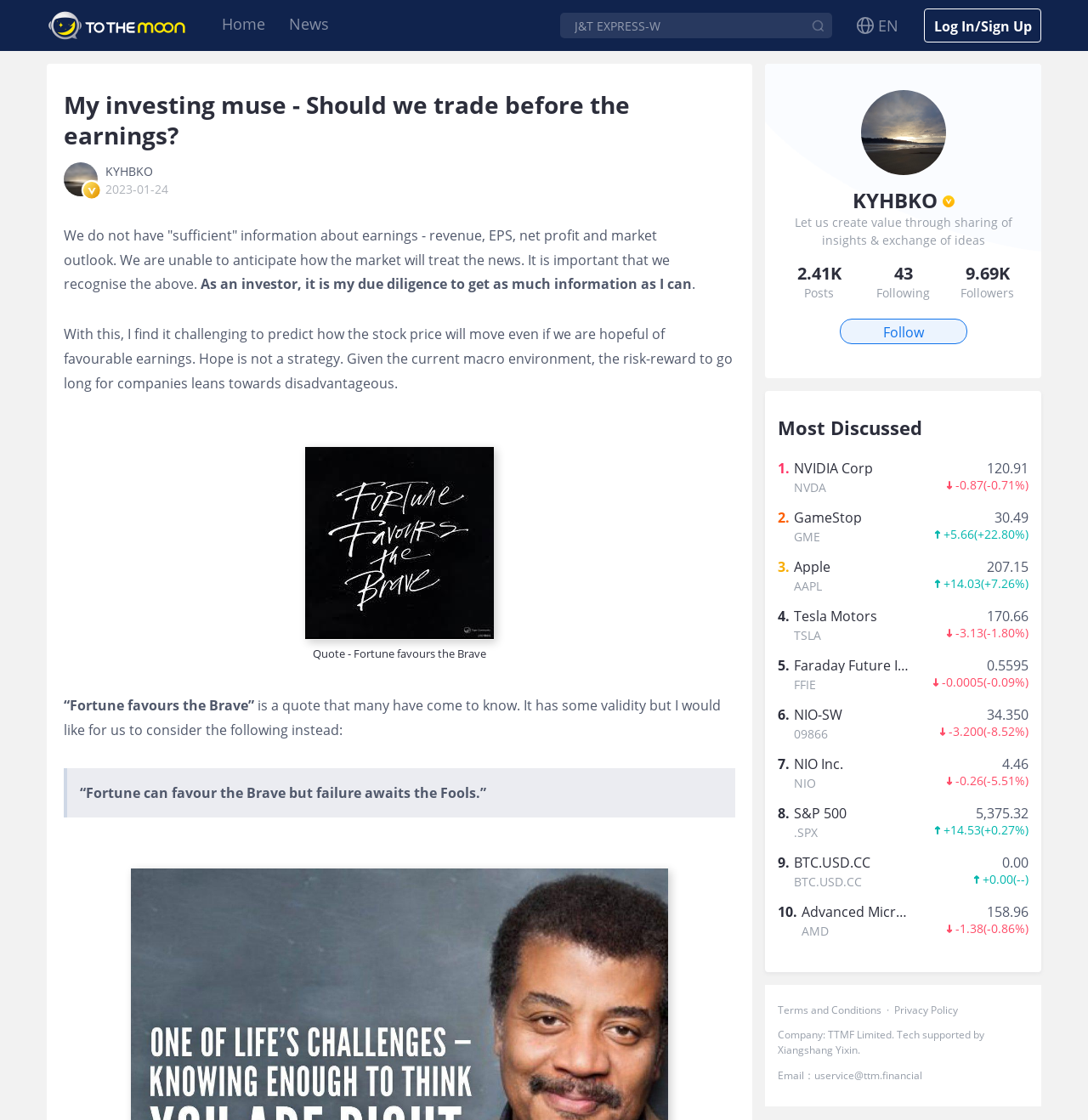Please identify the coordinates of the bounding box that should be clicked to fulfill this instruction: "Click on the 'Log In/Sign Up' link".

[0.849, 0.008, 0.957, 0.038]